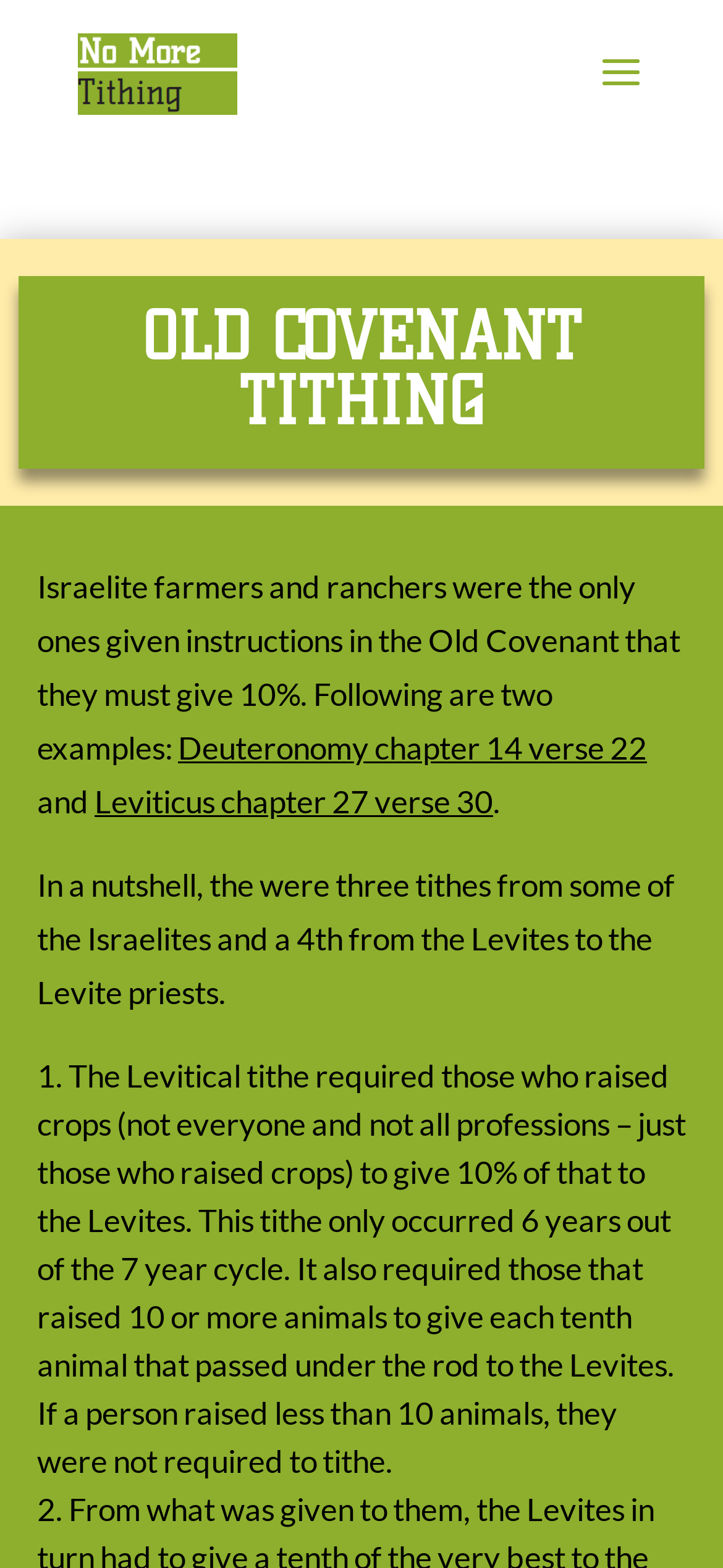Determine the bounding box coordinates of the UI element described below. Use the format (top-left x, top-left y, bottom-right x, bottom-right y) with floating point numbers between 0 and 1: alt="No More Tithing"

[0.108, 0.032, 0.327, 0.057]